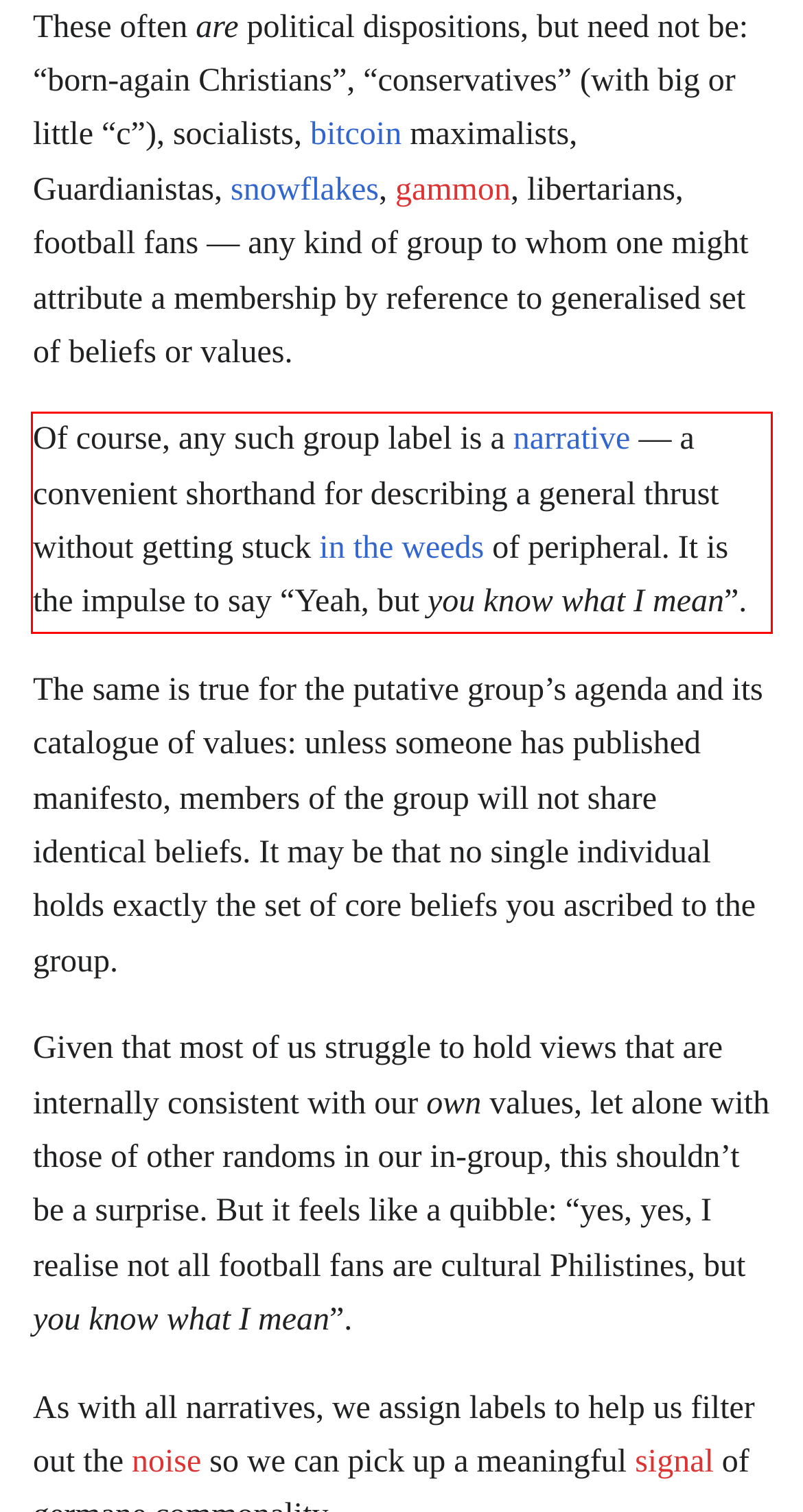Using the provided screenshot, read and generate the text content within the red-bordered area.

Of course, any such group label is a narrative — a convenient shorthand for describing a general thrust without getting stuck in the weeds of peripheral. It is the impulse to say “Yeah, but you know what I mean”.